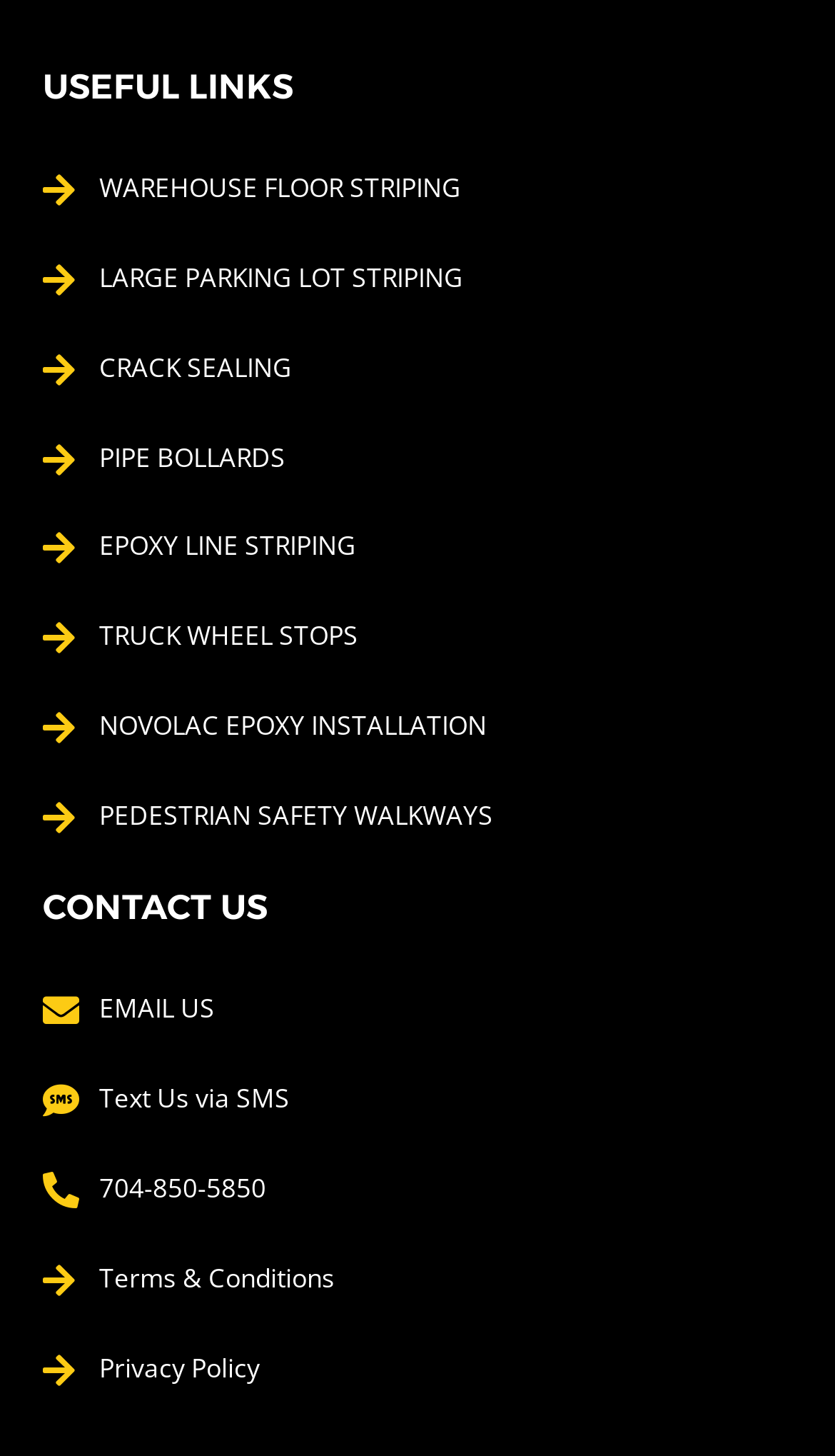Provide a one-word or short-phrase response to the question:
How many ways are there to contact the company?

4